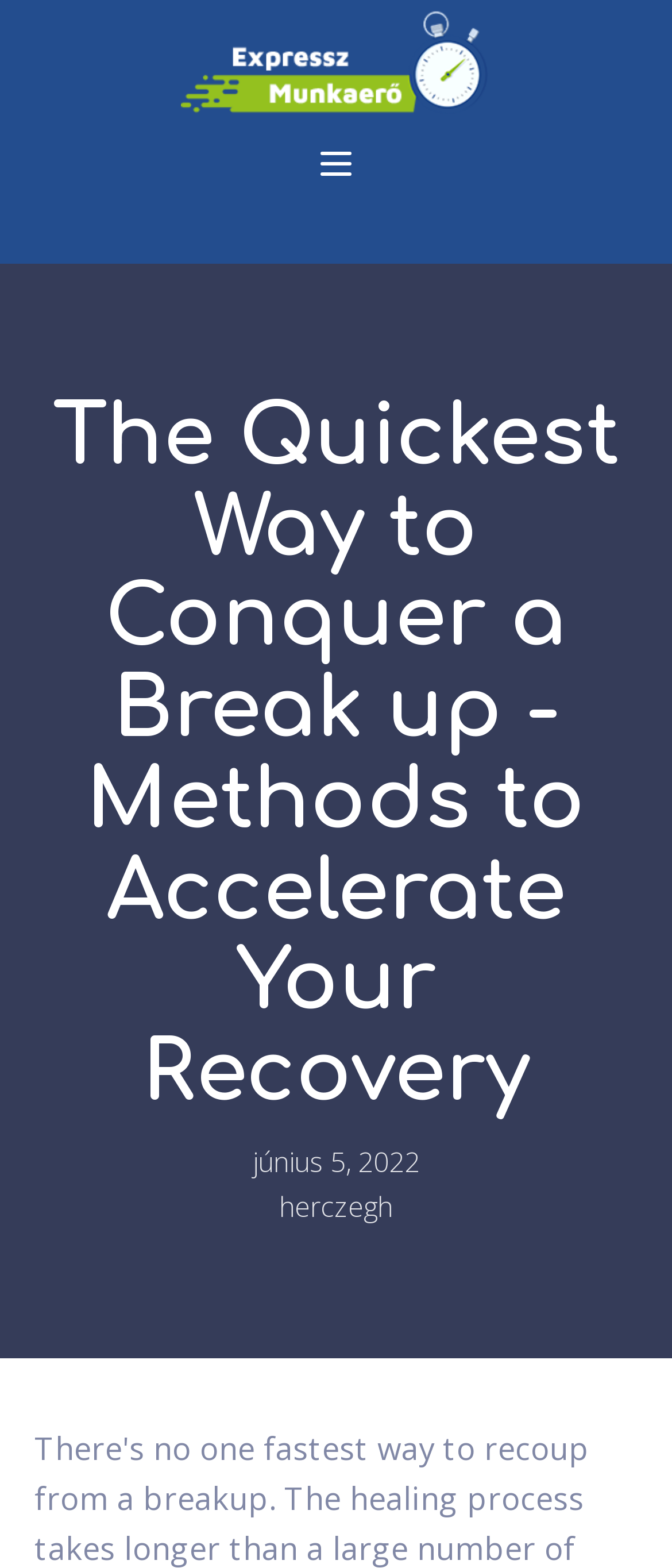Determine the main text heading of the webpage and provide its content.

The Quickest Way to Conquer a Break up - Methods to Accelerate Your Recovery